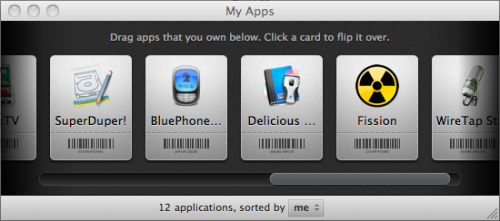Explain the scene depicted in the image, including all details.

The image depicts the "My Apps" window from Appzapper 2, showcasing a user-friendly interface where users can manage their applications. The window features a grid layout displaying five application icons, each labeled with their respective names: "SuperDuper!", "BluePhone", "Delicious", "Fission", and "WireTap Studio". Below each icon, there are barcode graphics, likely for identification or tracking purposes.

At the top, the title "My Apps" indicates the purpose of this section, while a prompt encourages users to "Drag apps that you own below. Click a card to flip it over." This interactive feature suggests that users can manage their application licenses easily by dragging and dropping apps within the interface. The bottom of the window shows a progress bar indicating the total count of applications—12 in this case—organized by the user, as denoted by "sorted by me." The overall design combines functionality with ease of use, making it a practical tool for application management.